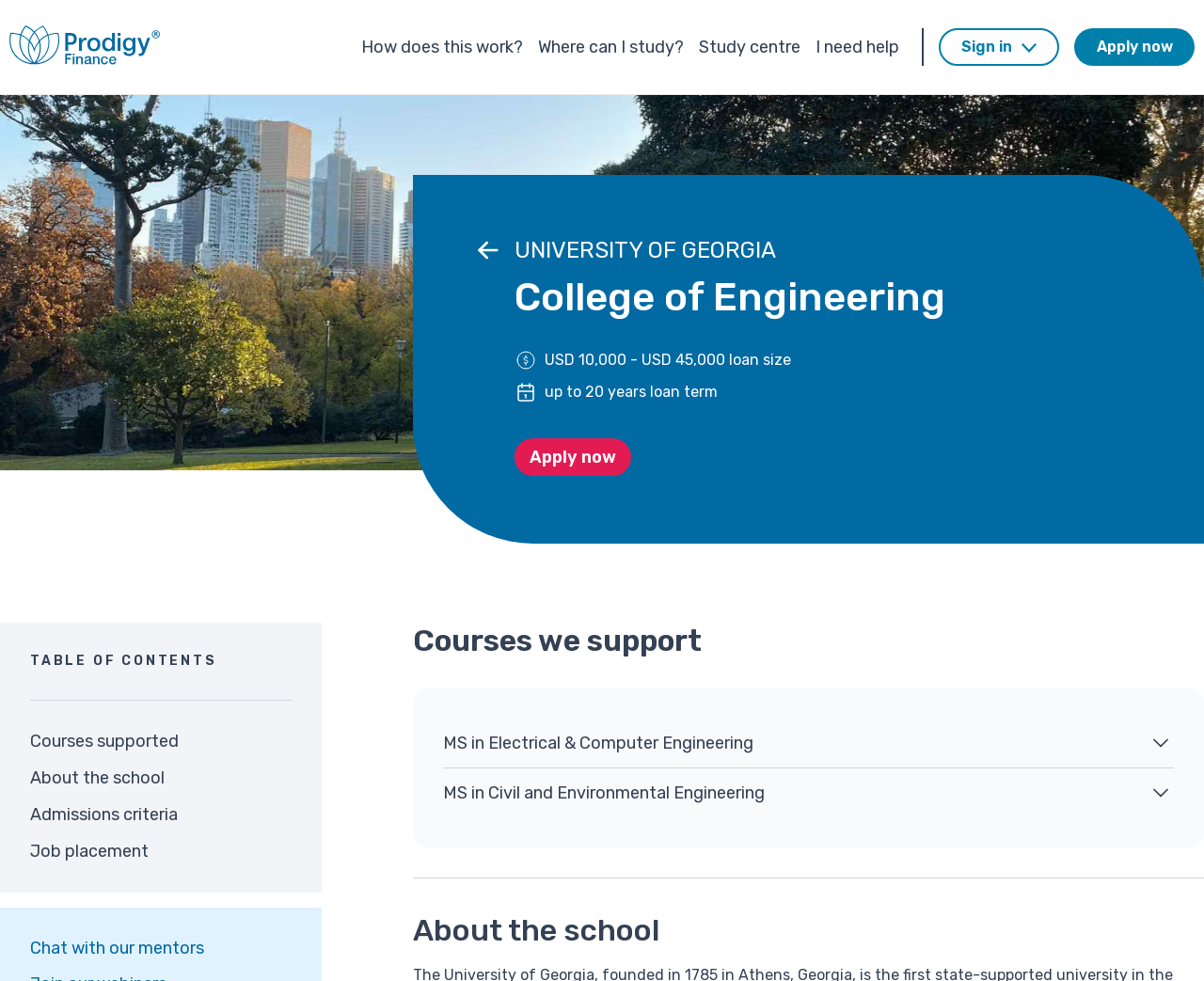Please respond to the question with a concise word or phrase:
What is the logo on the top left corner?

Prodigy finance logo